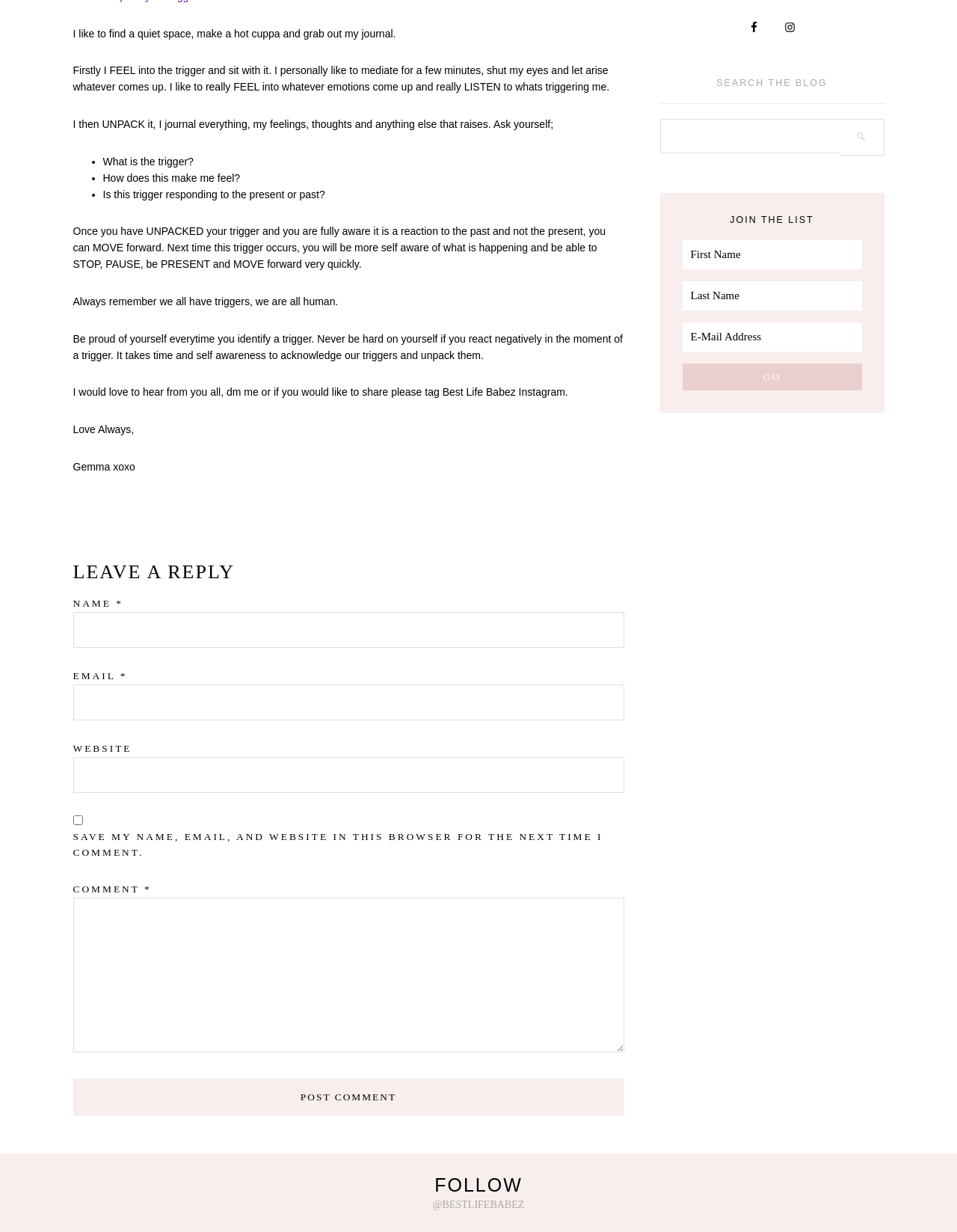Consider the image and give a detailed and elaborate answer to the question: 
What social media platforms are linked on the webpage?

The webpage has links to two social media platforms, Facebook and Instagram, which are represented by their respective icons and can be accessed by clicking on them.